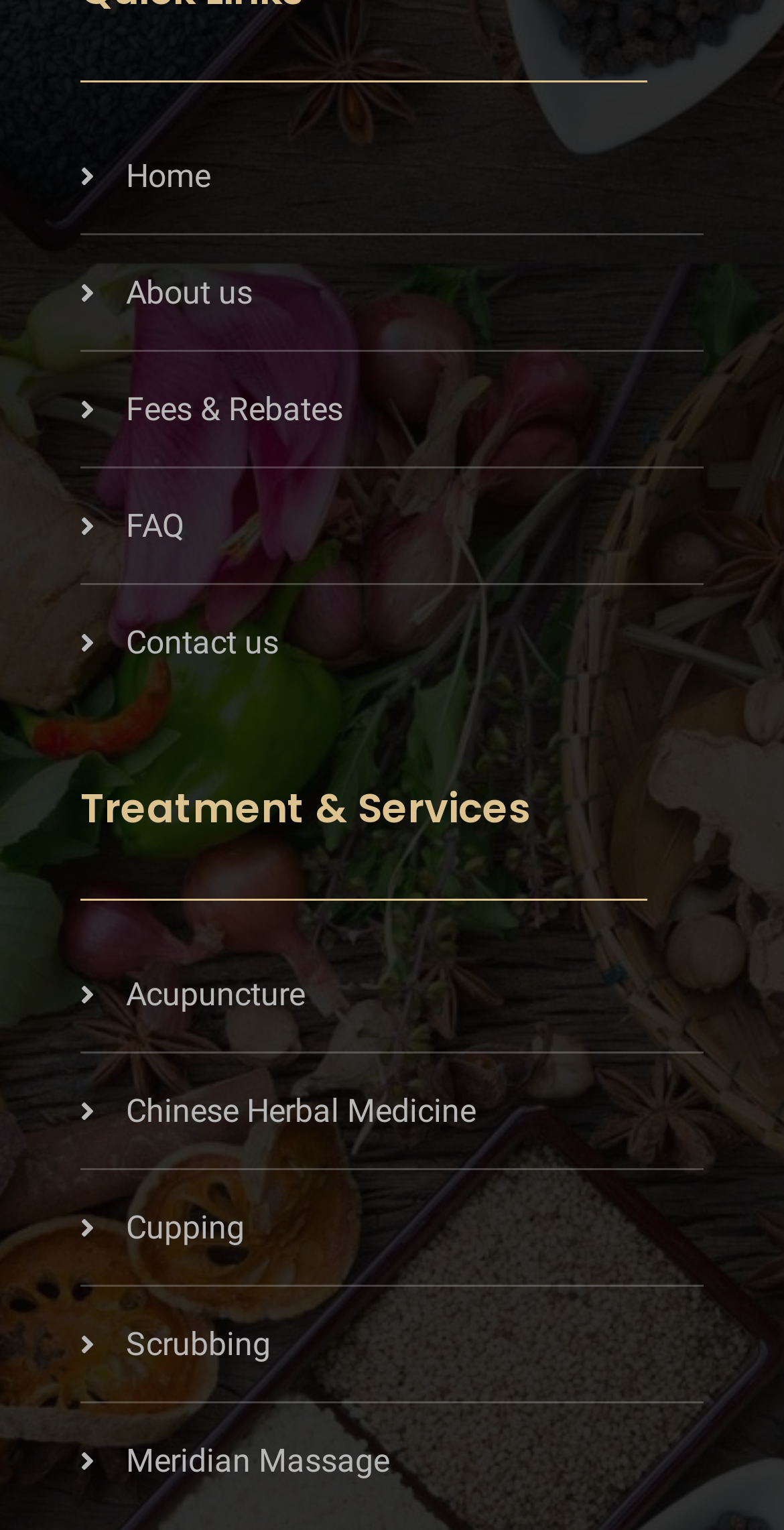Please answer the following question using a single word or phrase: 
What is the heading above the treatment services?

Treatment & Services